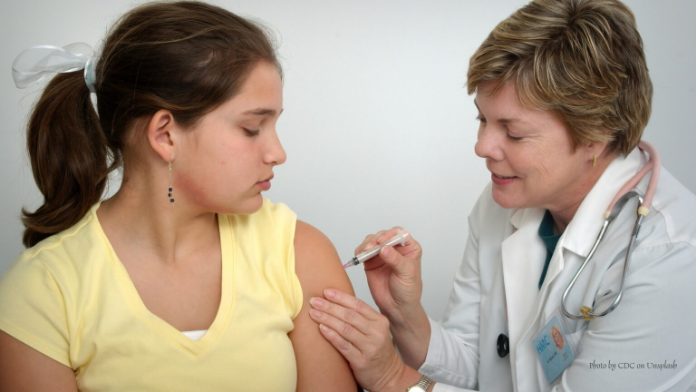Where is the vaccine being administered?
Using the image as a reference, answer the question in detail.

The vaccine is being administered on the girl's upper arm, which is a common location for vaccine injections, and the image is illustrating the process of vaccination to protect individuals from harmful diseases.